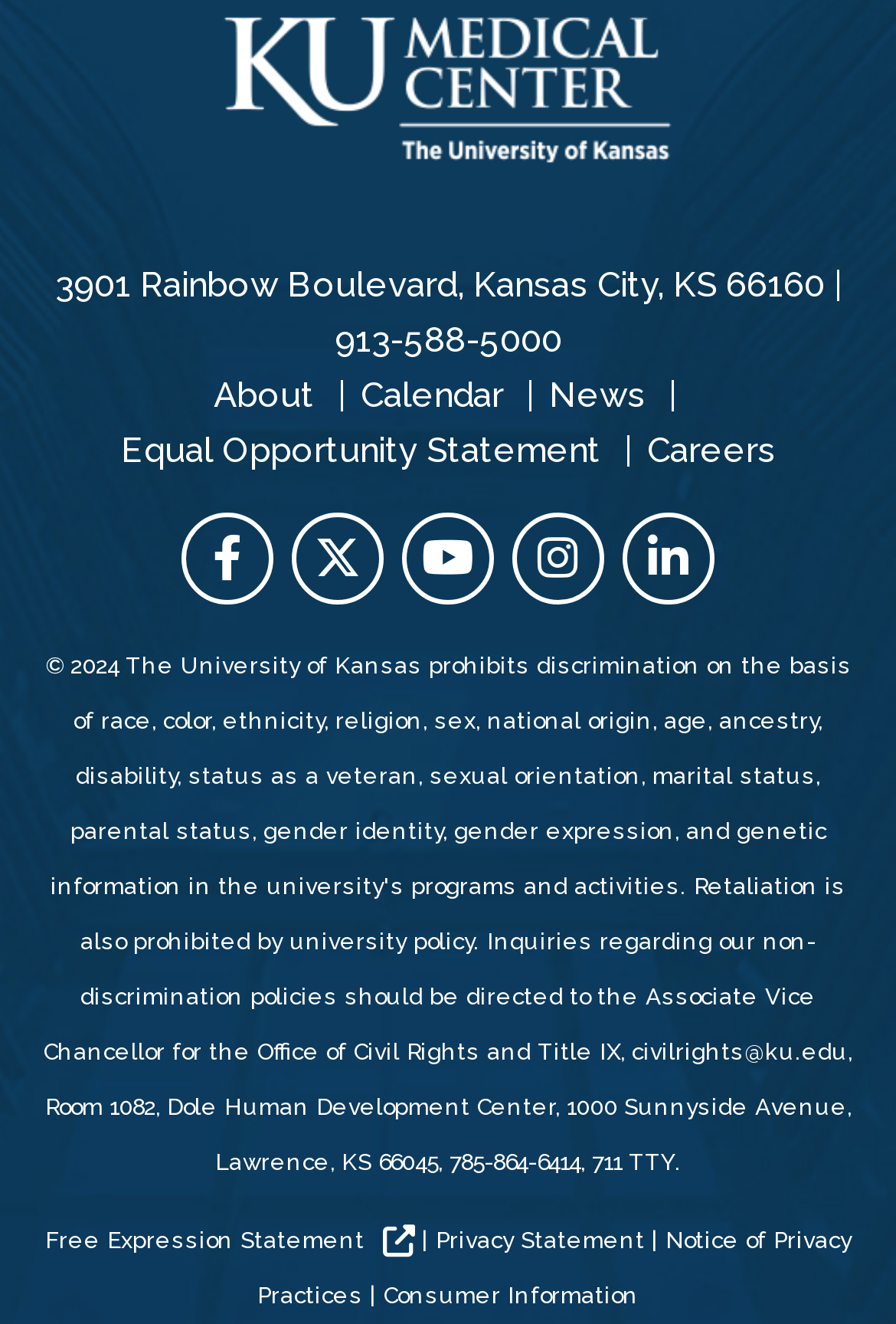Please find the bounding box coordinates of the element that needs to be clicked to perform the following instruction: "Go back to home page". The bounding box coordinates should be four float numbers between 0 and 1, represented as [left, top, right, bottom].

[0.199, 0.012, 0.801, 0.125]